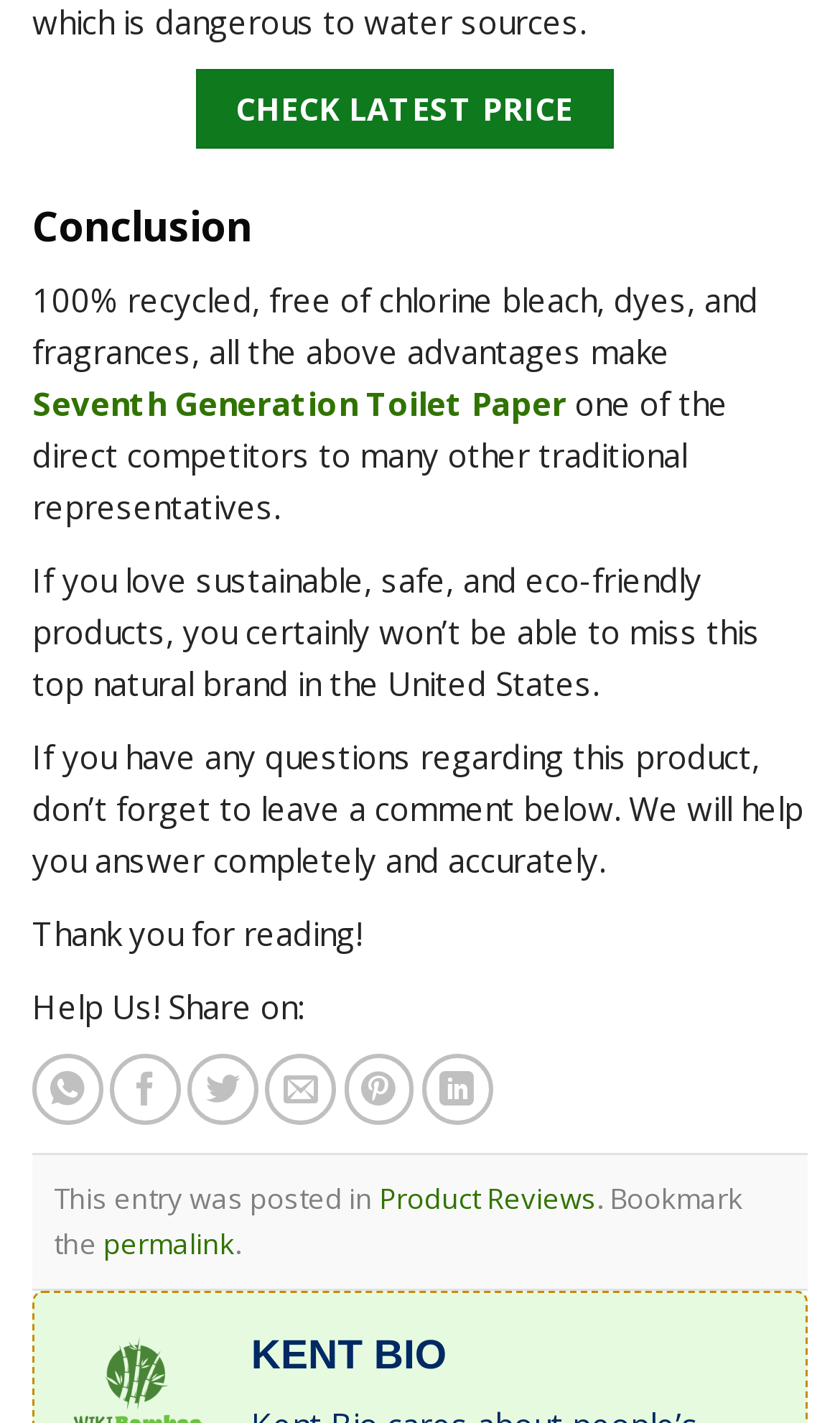Identify the bounding box coordinates of the area you need to click to perform the following instruction: "Visit Seventh Generation Toilet Paper page".

[0.038, 0.268, 0.674, 0.299]